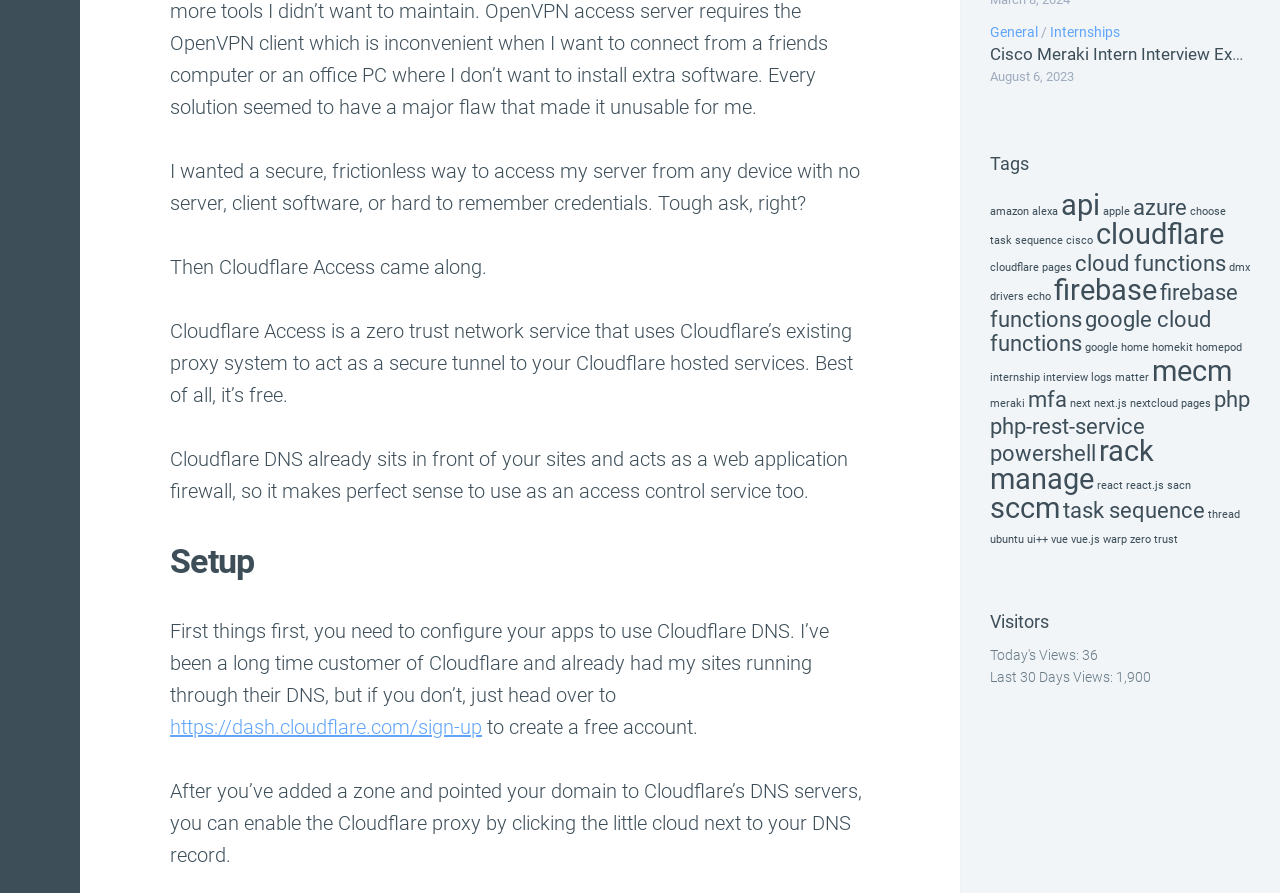Respond with a single word or phrase for the following question: 
How many visitors are mentioned on the webpage?

36